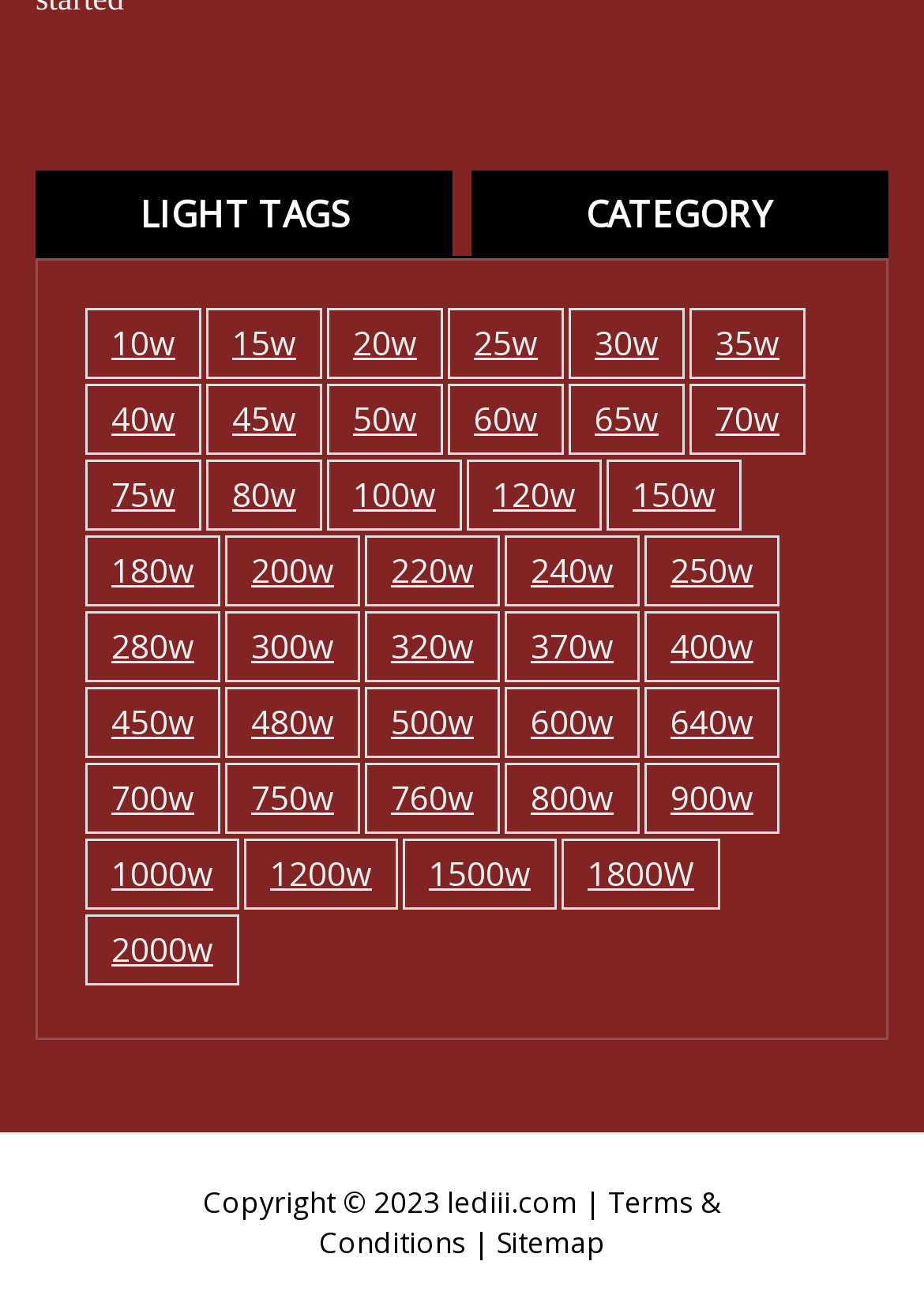Find the bounding box coordinates of the area to click in order to follow the instruction: "Read Terms & Conditions".

[0.345, 0.903, 0.781, 0.965]